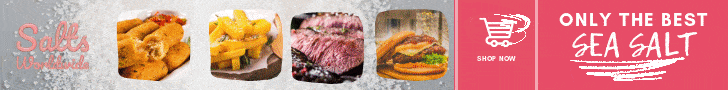Provide a one-word or short-phrase response to the question:
What is the purpose of the shopping cart icon?

To entice viewers to purchase